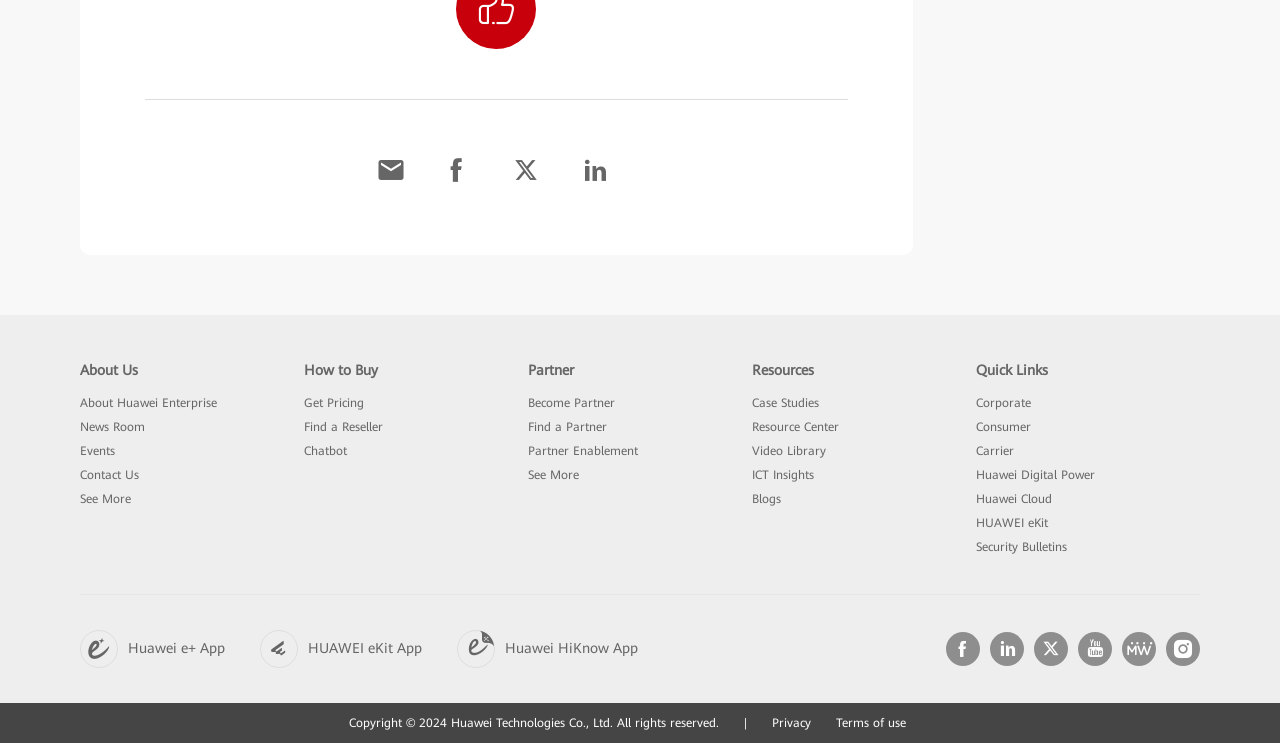Identify the bounding box coordinates of the section that should be clicked to achieve the task described: "Get Pricing".

[0.238, 0.533, 0.284, 0.552]